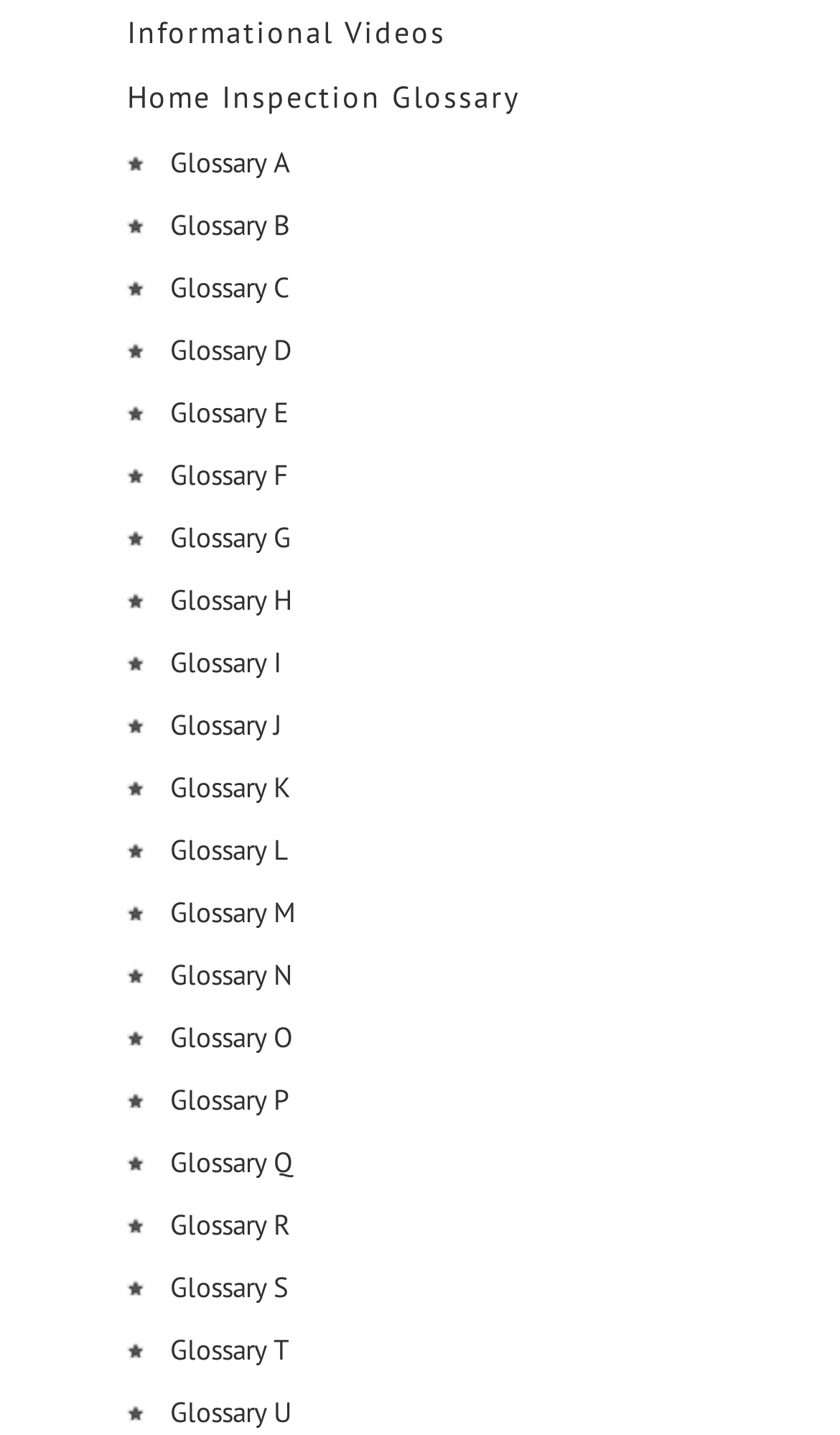How many glossary terms are available?
Please answer the question with as much detail as possible using the screenshot.

There are 21 glossary terms available because there are 21 links starting from 'Glossary A' to 'Glossary U', each representing a different term.